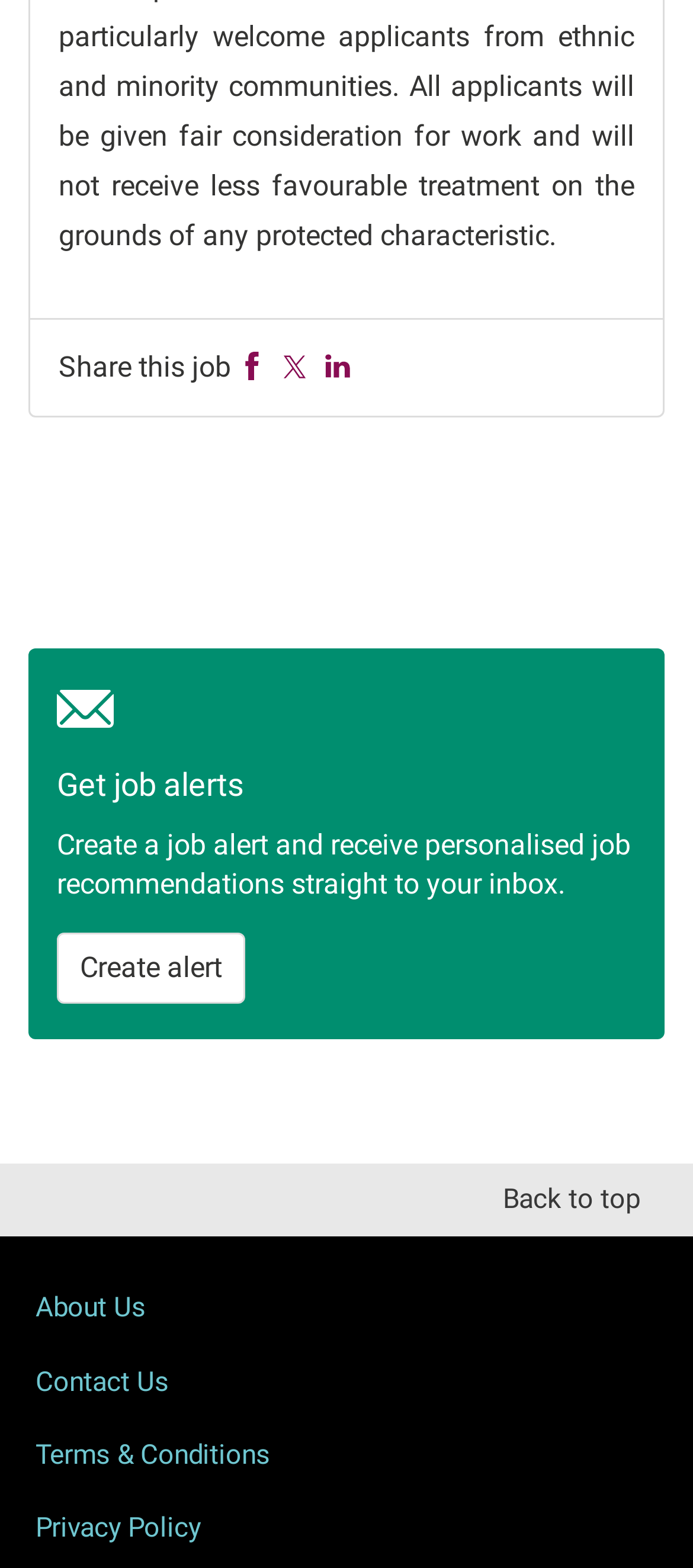Give a concise answer using only one word or phrase for this question:
How many links are available at the bottom of the webpage?

4